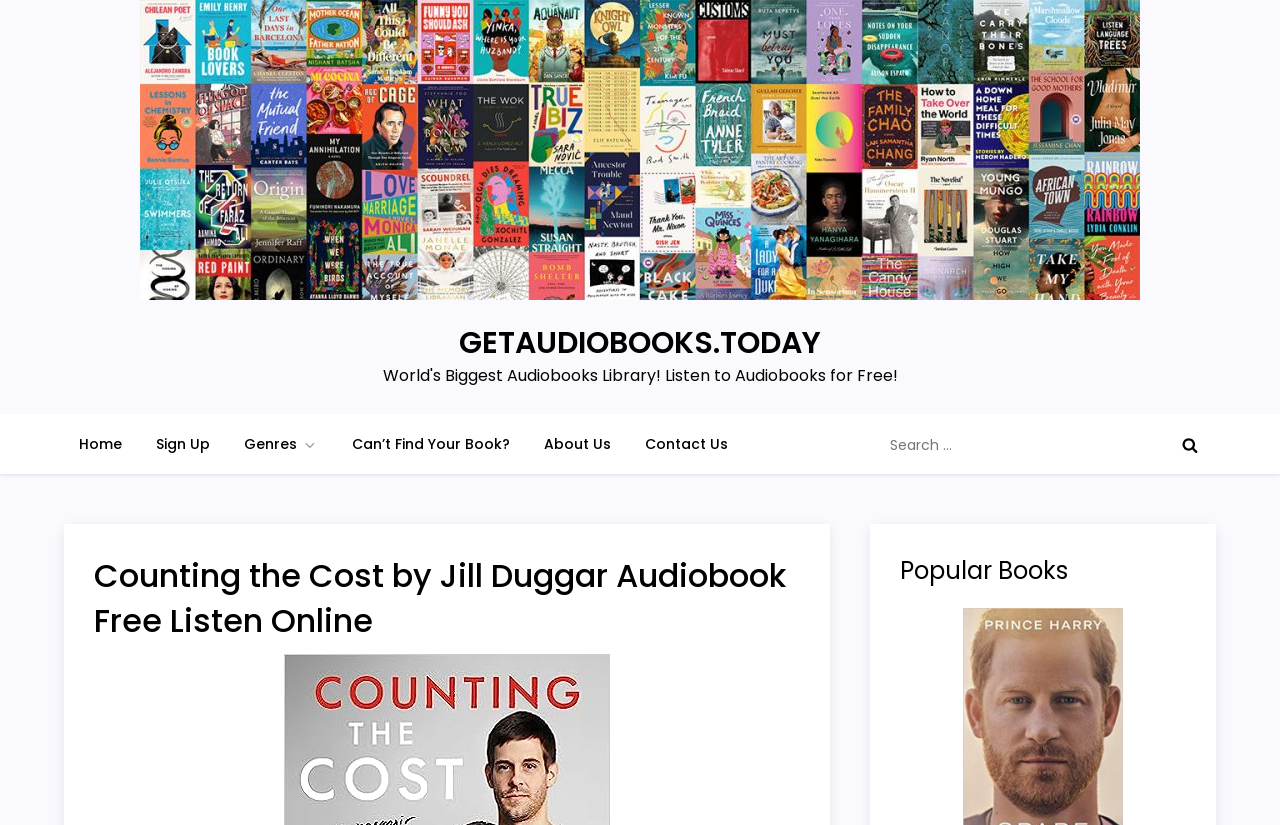Show the bounding box coordinates of the region that should be clicked to follow the instruction: "Contact us."

[0.492, 0.502, 0.58, 0.575]